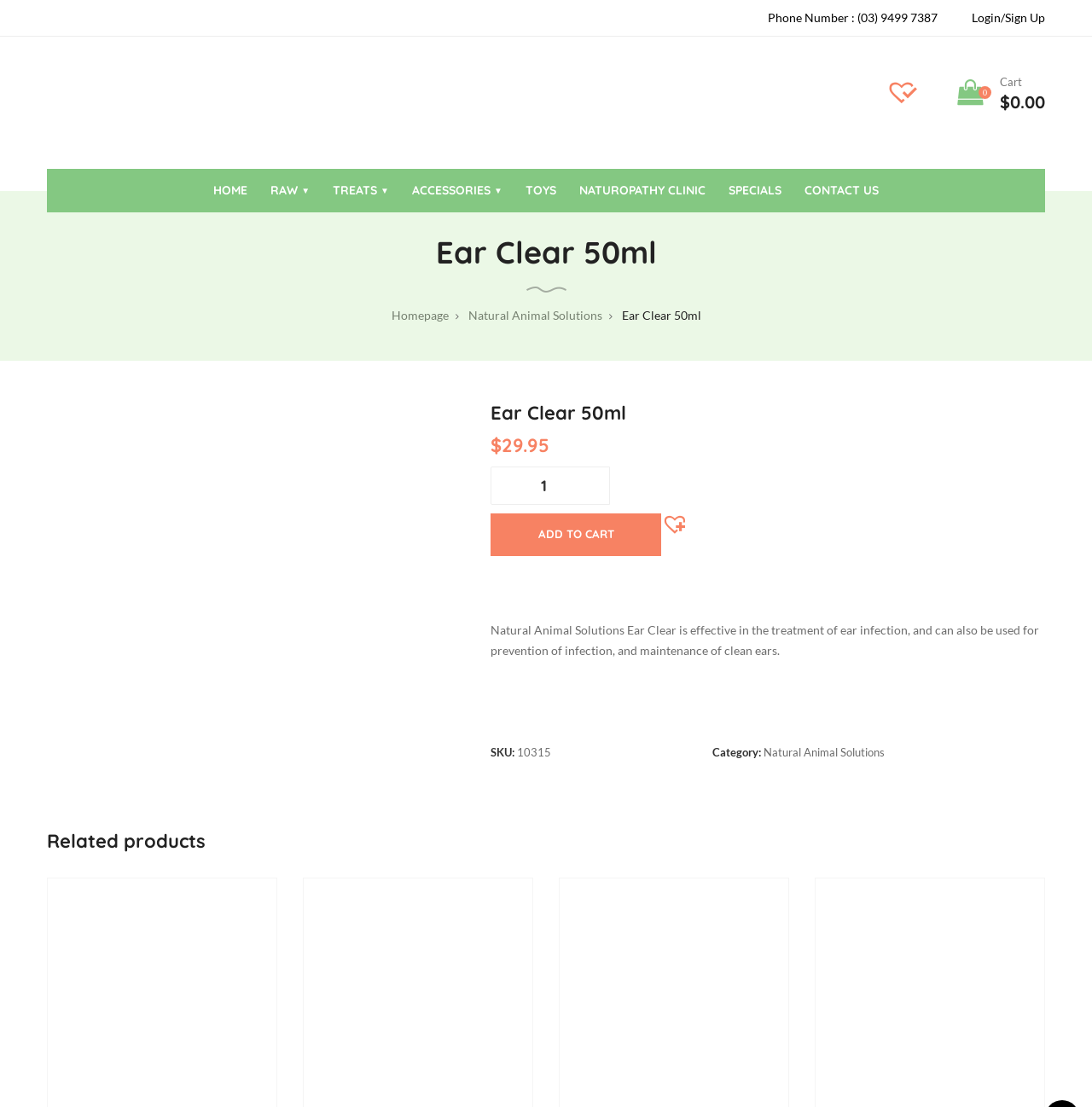Find the bounding box coordinates of the element I should click to carry out the following instruction: "View the homepage".

[0.358, 0.278, 0.411, 0.291]